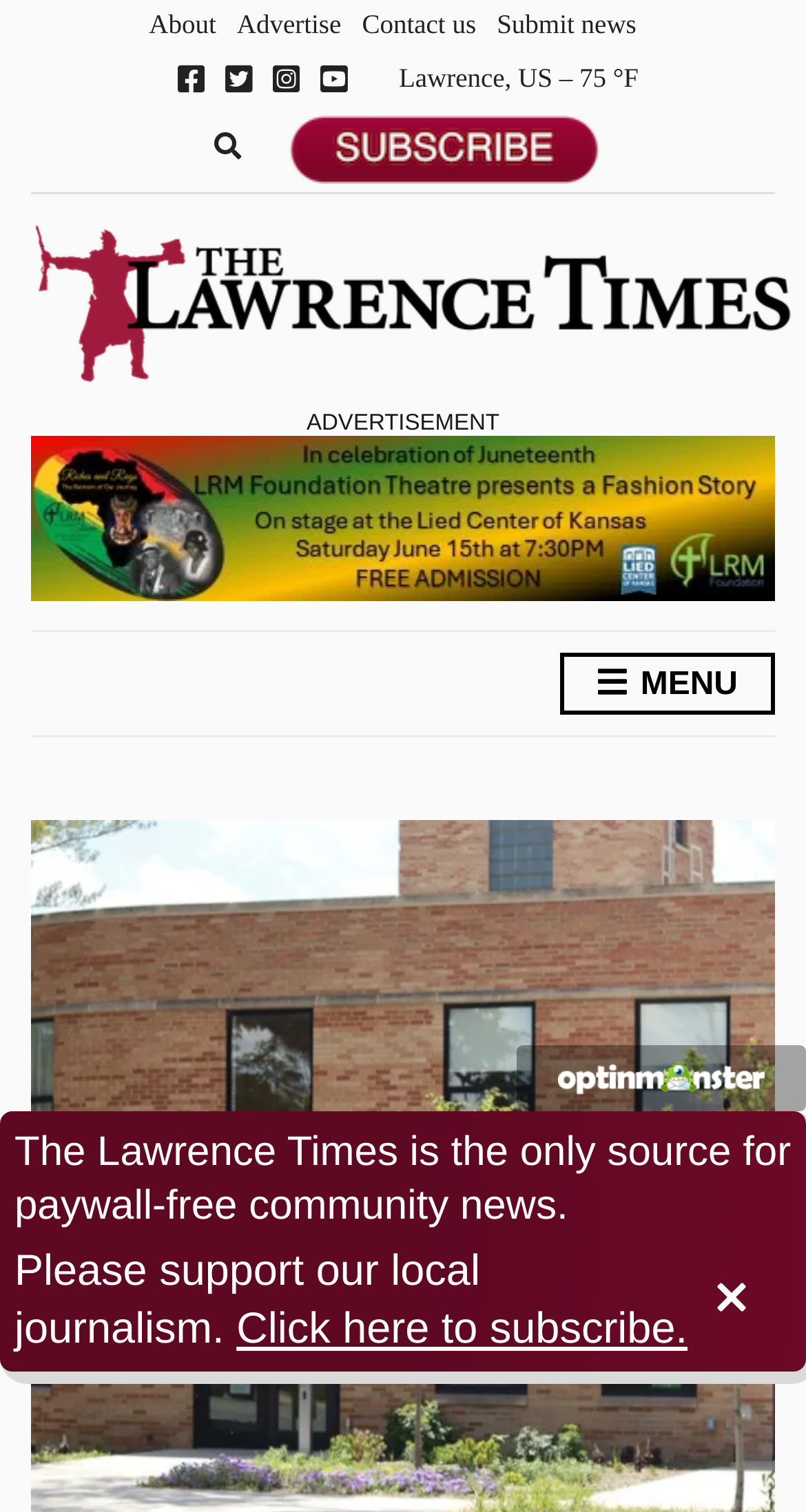Answer the question using only one word or a concise phrase: What is the current weather condition in Lawrence, US?

75 F